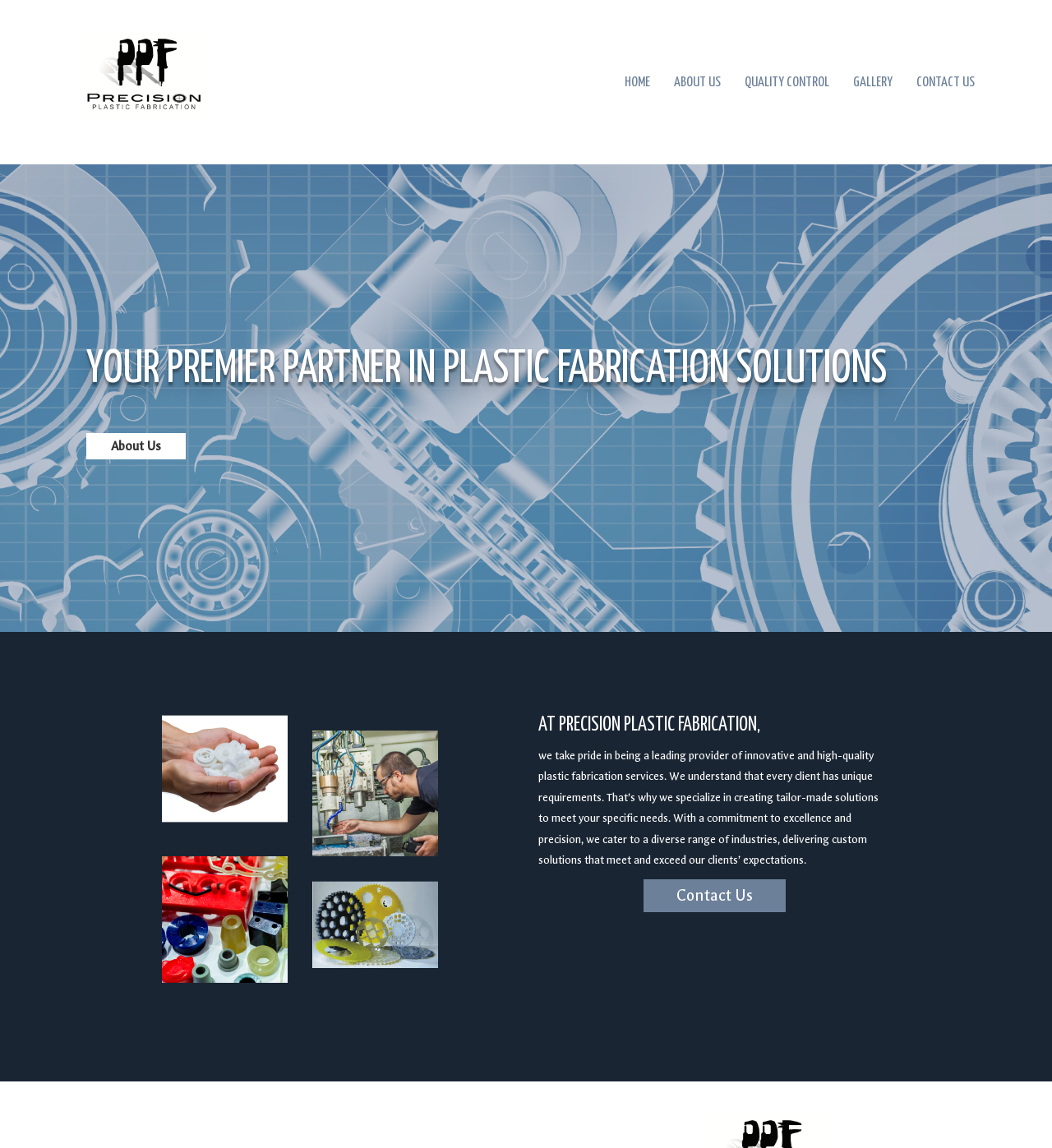Give a comprehensive overview of the webpage, including key elements.

The webpage is about Precision Plastic Fabrication, a leading provider of plastic fabrication solutions. At the top, there is a navigation menu with links to different sections of the website, including "HOME", "ABOUT US", "QUALITY CONTROL", "GALLERY", and "CONTACT US". 

Below the navigation menu, there is a prominent heading that reads "YOUR PREMIER PARTNER IN PLASTIC FABRICATION SOLUTIONS". This is followed by a brief introduction to the company, which is linked to the "About Us" page. 

On the left side of the page, there are four images showcasing different aspects of plastic fabrication, including parts, fabrication in progress, and small plastic parts made by the company. 

On the right side of the page, there is a section with a heading that reads "AT PRECISION PLASTIC FABRICATION,". This section provides a detailed description of the company's services, highlighting their commitment to excellence and precision in catering to diverse industries. 

At the bottom of the page, there is a call-to-action link to "Contact Us" and some empty space.